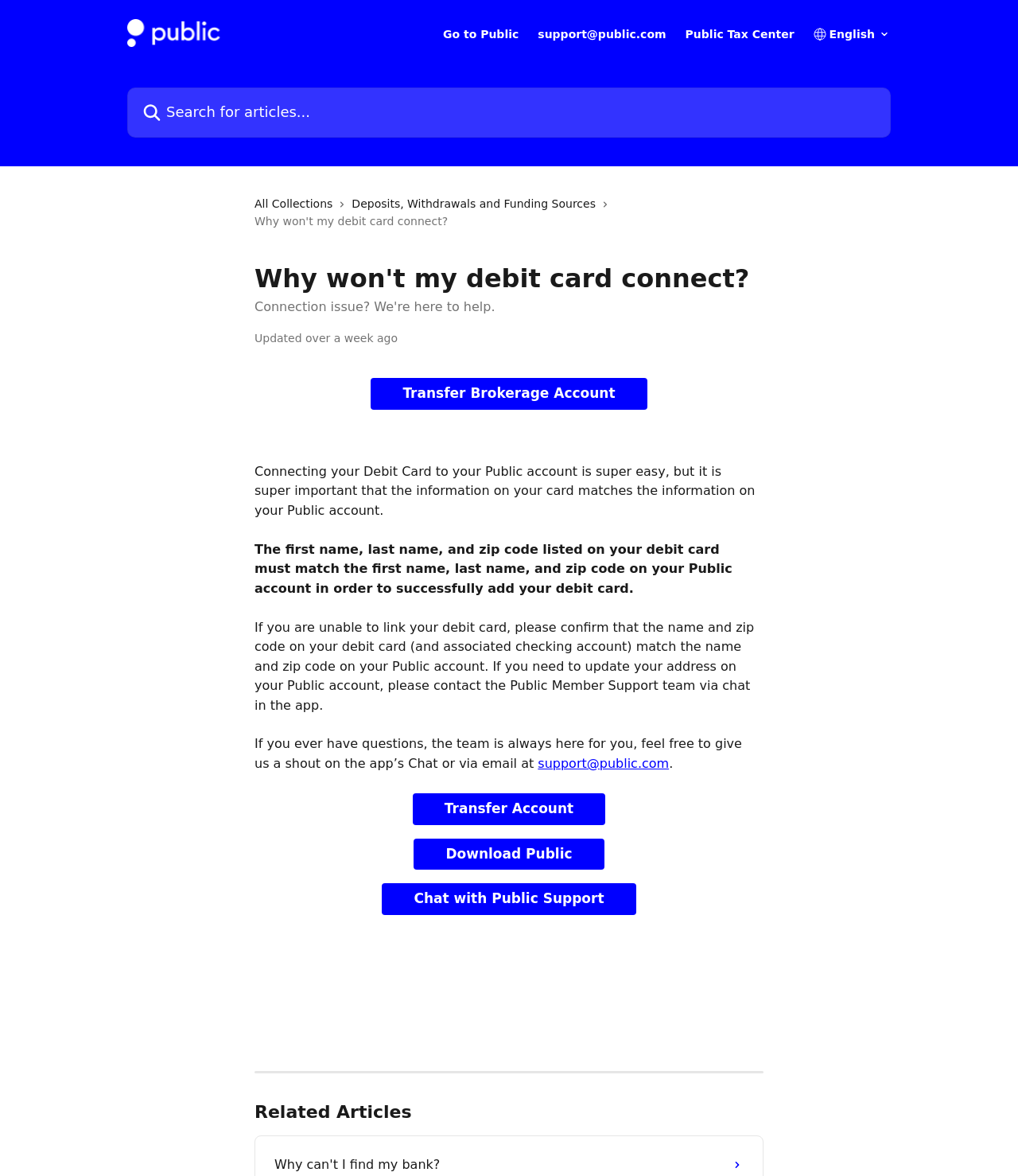Please identify the bounding box coordinates of the area that needs to be clicked to follow this instruction: "Chat with Public Support".

[0.375, 0.751, 0.625, 0.778]